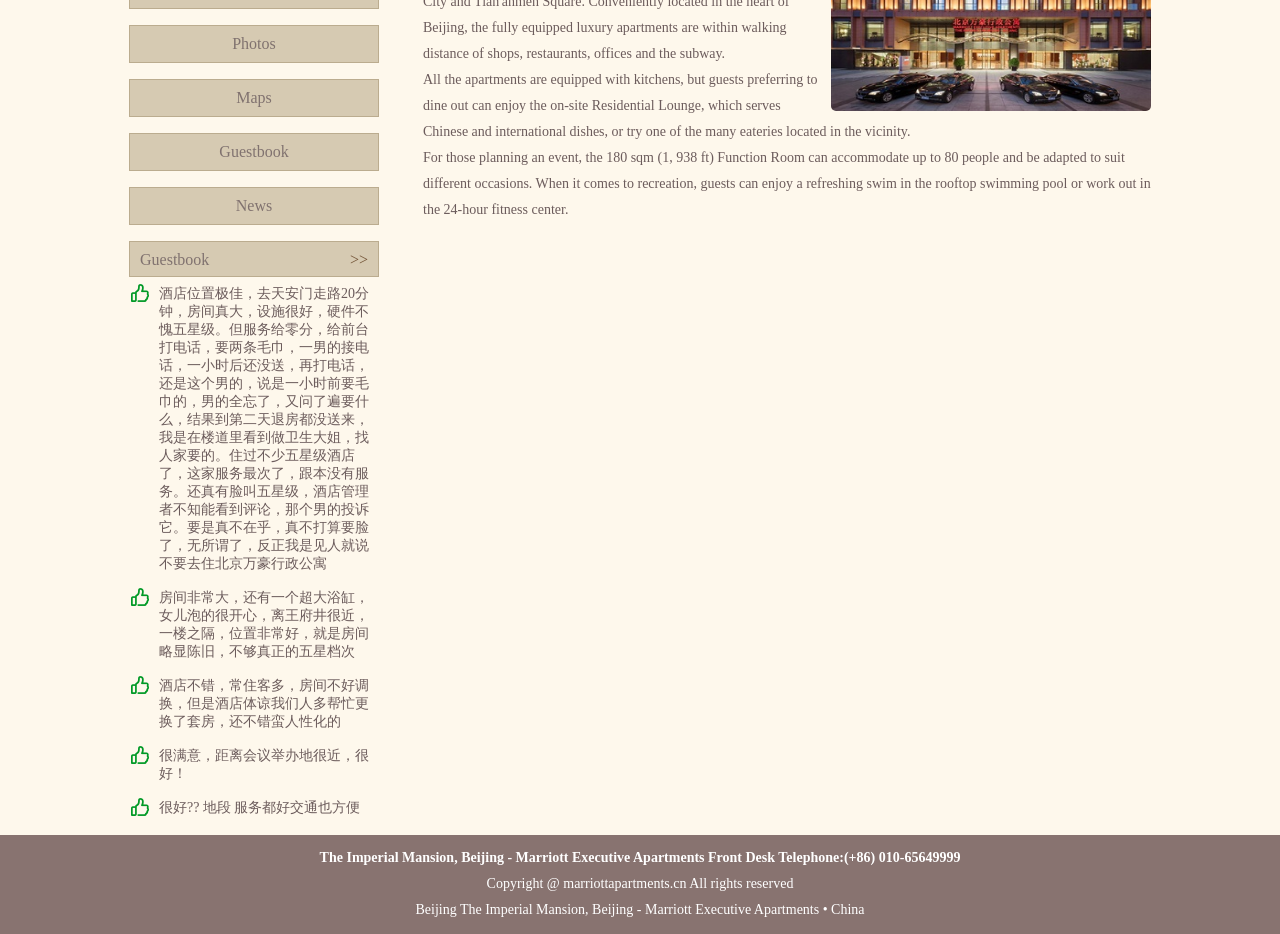Locate the UI element described by privacy policy and provide its bounding box coordinates. Use the format (top-left x, top-left y, bottom-right x, bottom-right y) with all values as floating point numbers between 0 and 1.

None